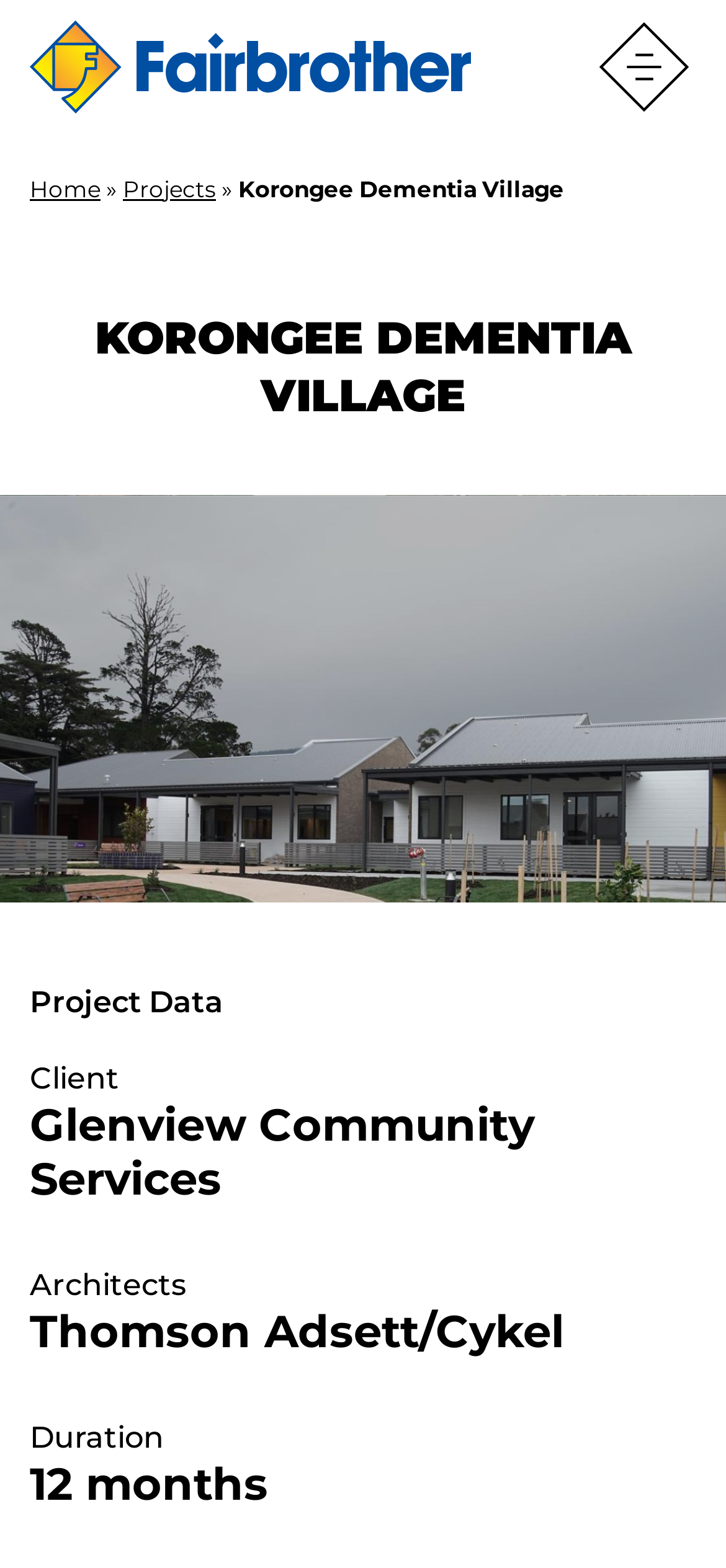What is the name of the project?
Identify the answer in the screenshot and reply with a single word or phrase.

Korongee Dementia Village